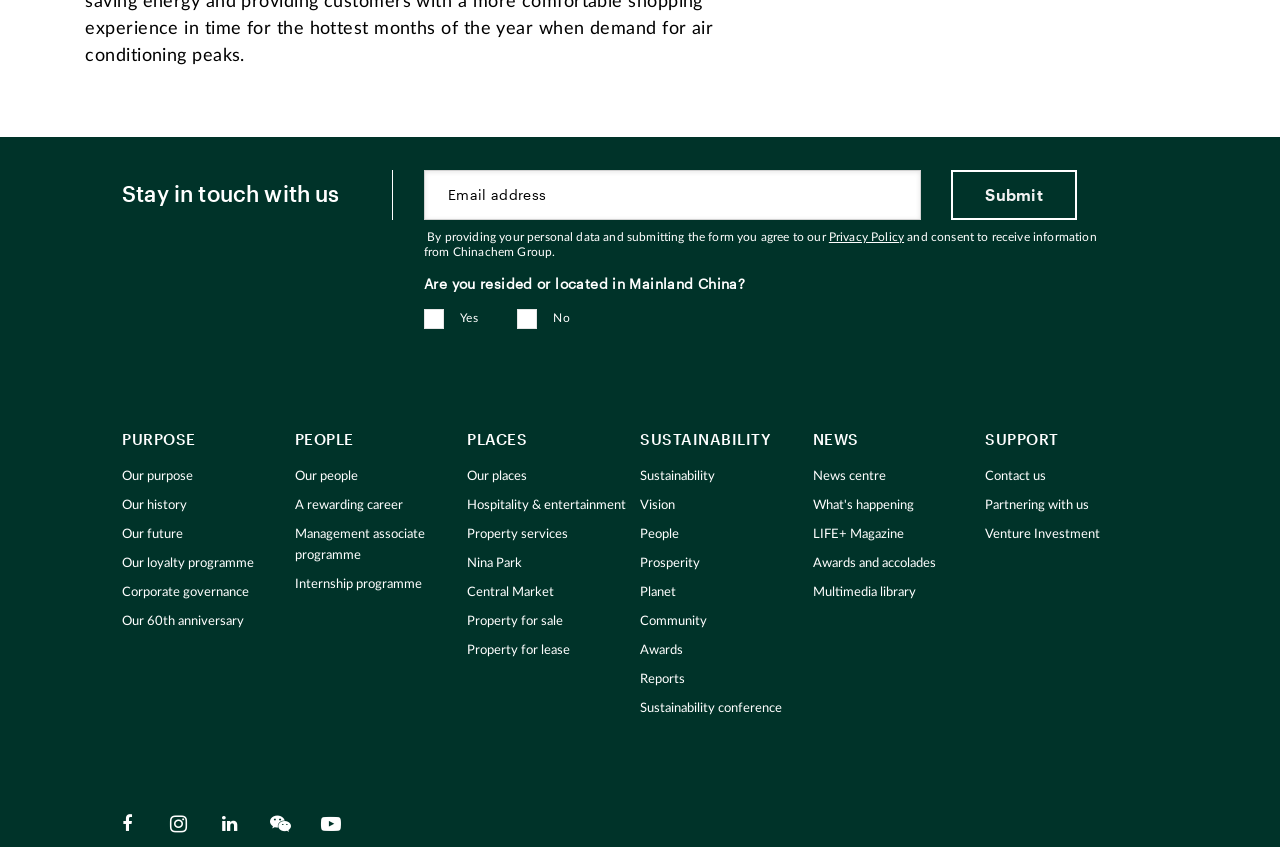Locate the coordinates of the bounding box for the clickable region that fulfills this instruction: "Click Submit".

[0.743, 0.2, 0.841, 0.259]